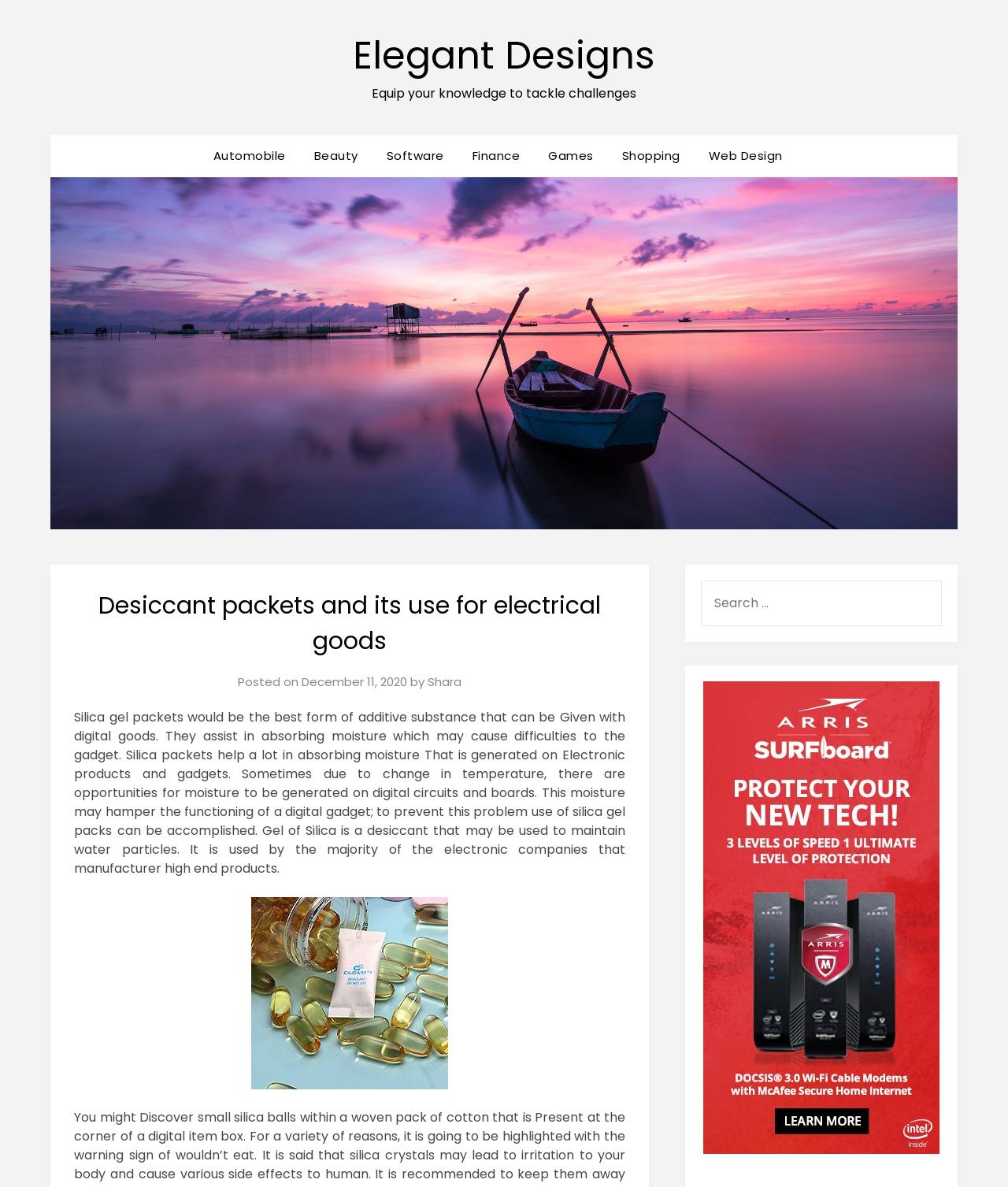Refer to the image and answer the question with as much detail as possible: What is the author of the article?

The author of the article is mentioned as 'Shara' in the webpage, which is linked to the text 'by' and 'December 11, 2020'.